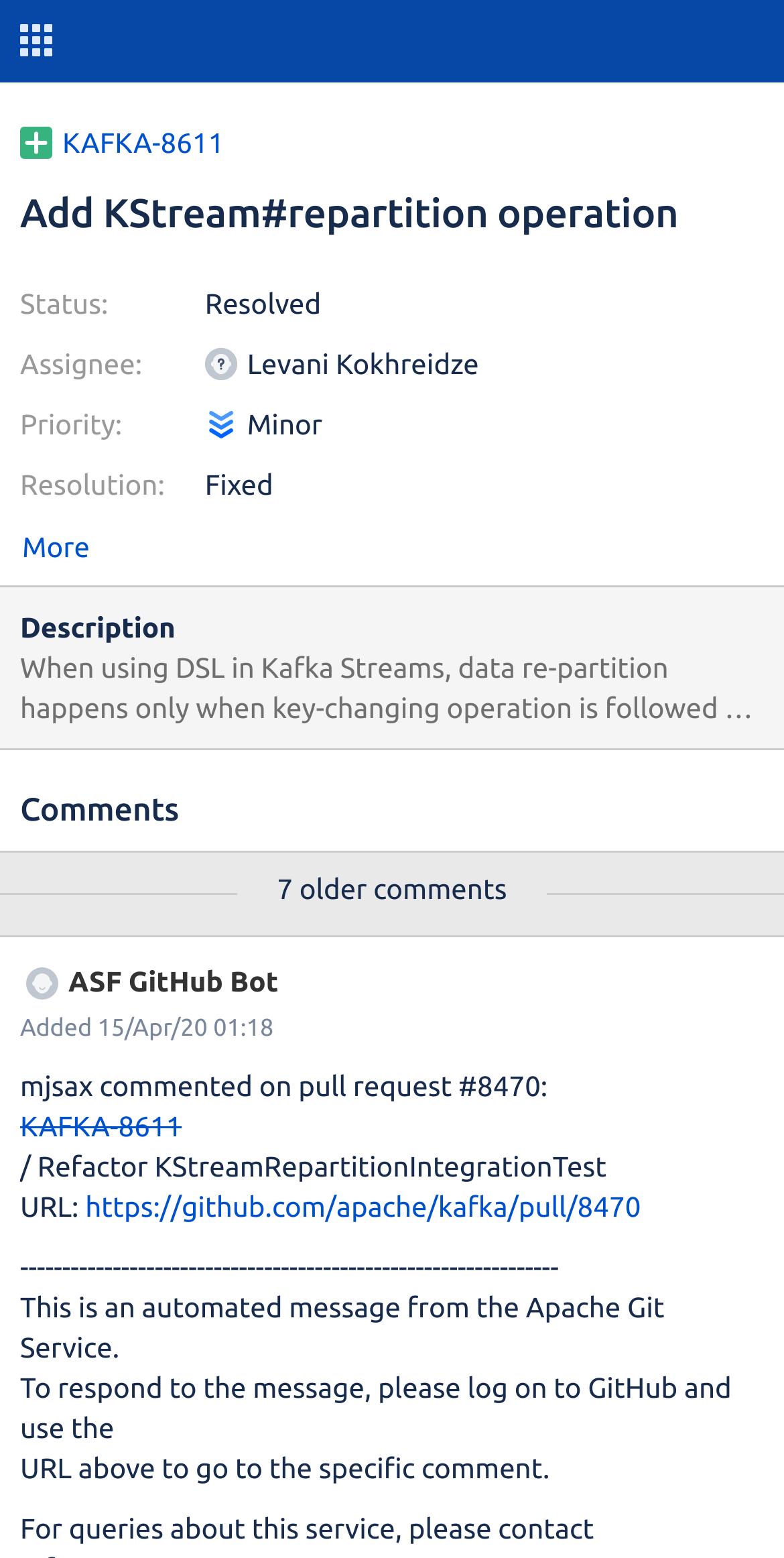Locate the bounding box of the UI element with the following description: "KAFKA-8611".

[0.026, 0.709, 0.974, 0.735]